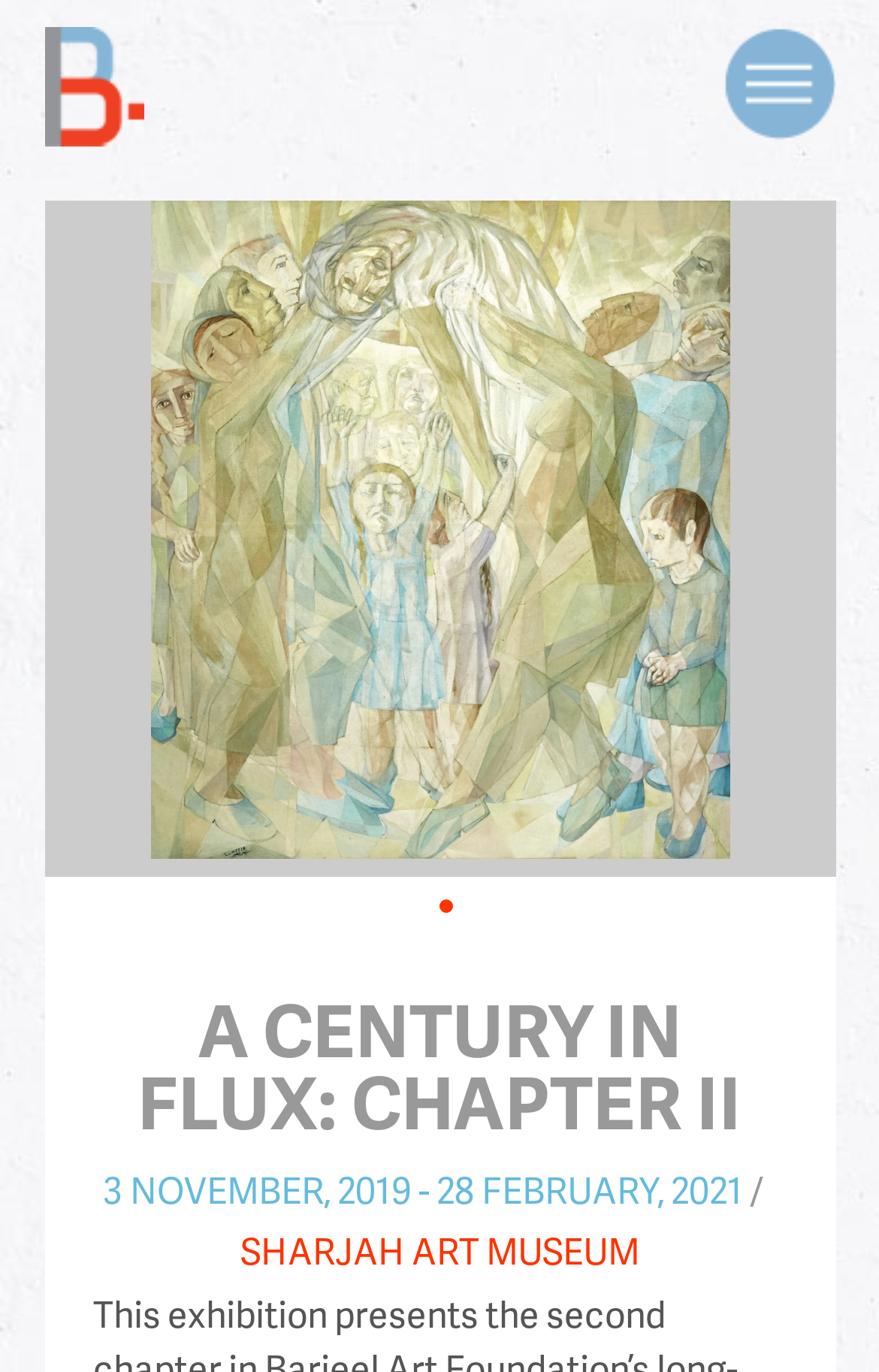Using the format (top-left x, top-left y, bottom-right x, bottom-right y), and given the element description, identify the bounding box coordinates within the screenshot: Skip to content

[0.528, 0.02, 0.872, 0.058]